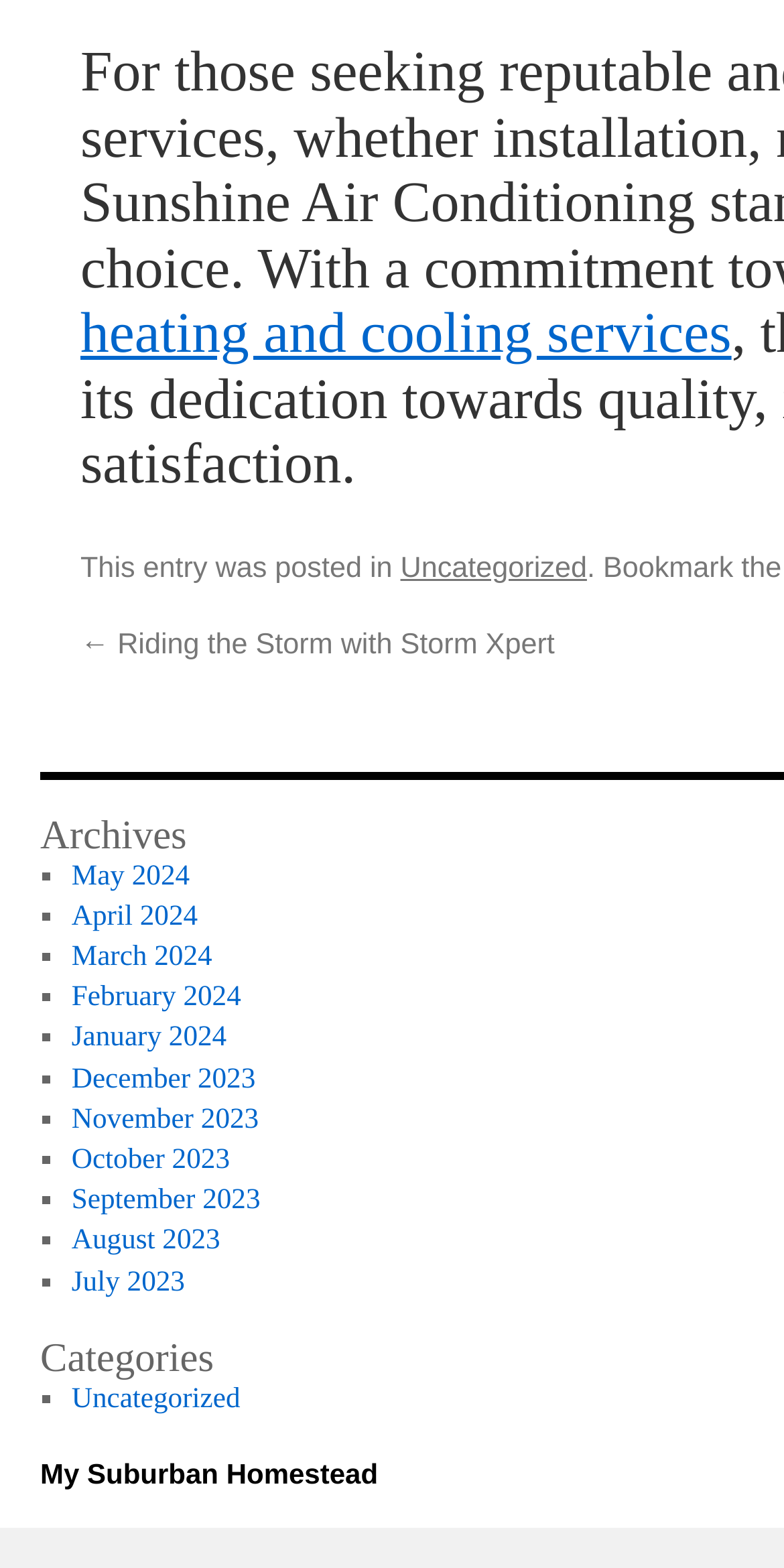Using the element description: "My Suburban Homestead", determine the bounding box coordinates for the specified UI element. The coordinates should be four float numbers between 0 and 1, [left, top, right, bottom].

[0.051, 0.93, 0.482, 0.95]